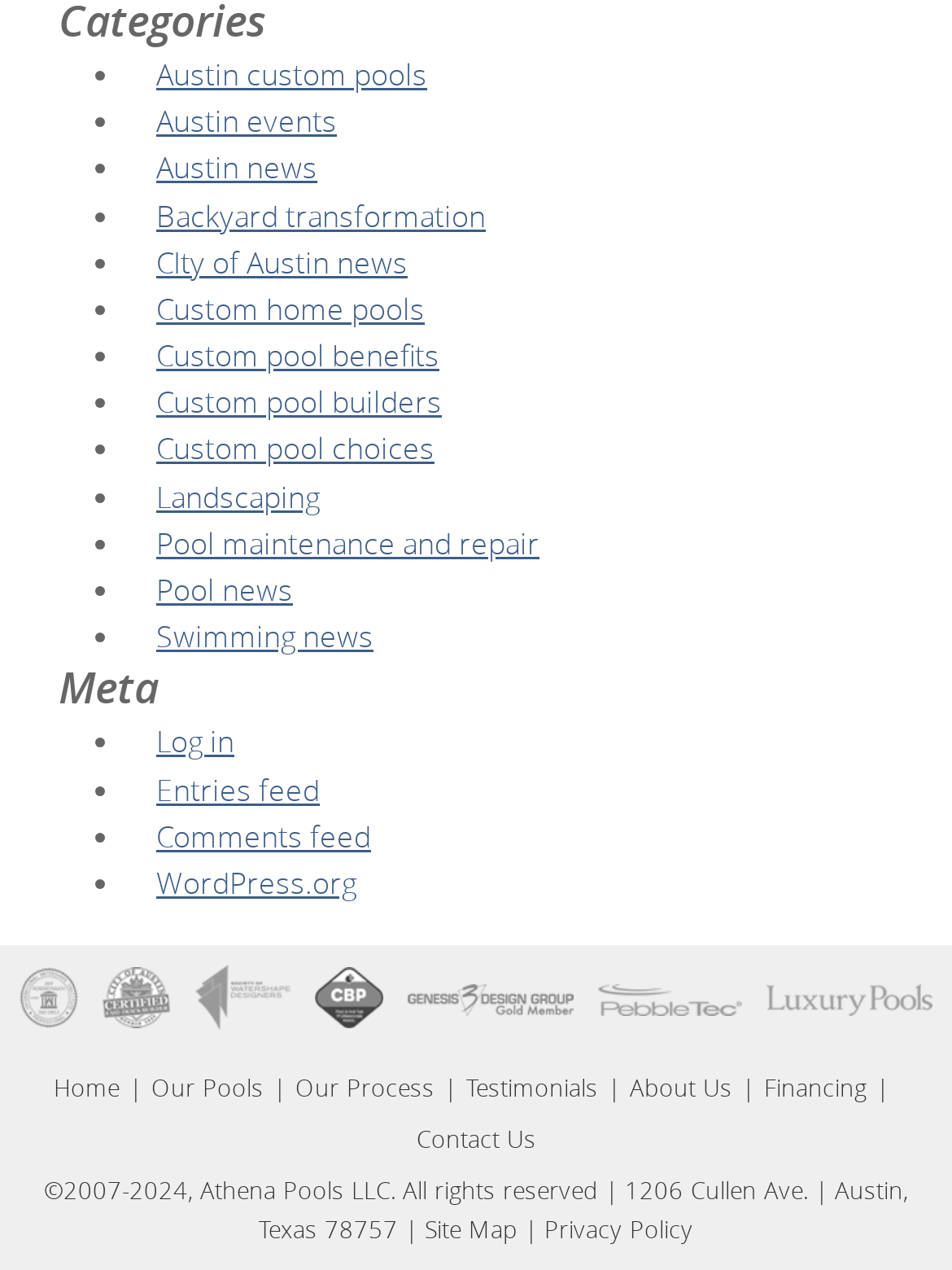Bounding box coordinates are specified in the format (top-left x, top-left y, bottom-right x, bottom-right y). All values are floating point numbers bounded between 0 and 1. Please provide the bounding box coordinate of the region this sentence describes: facebook

None